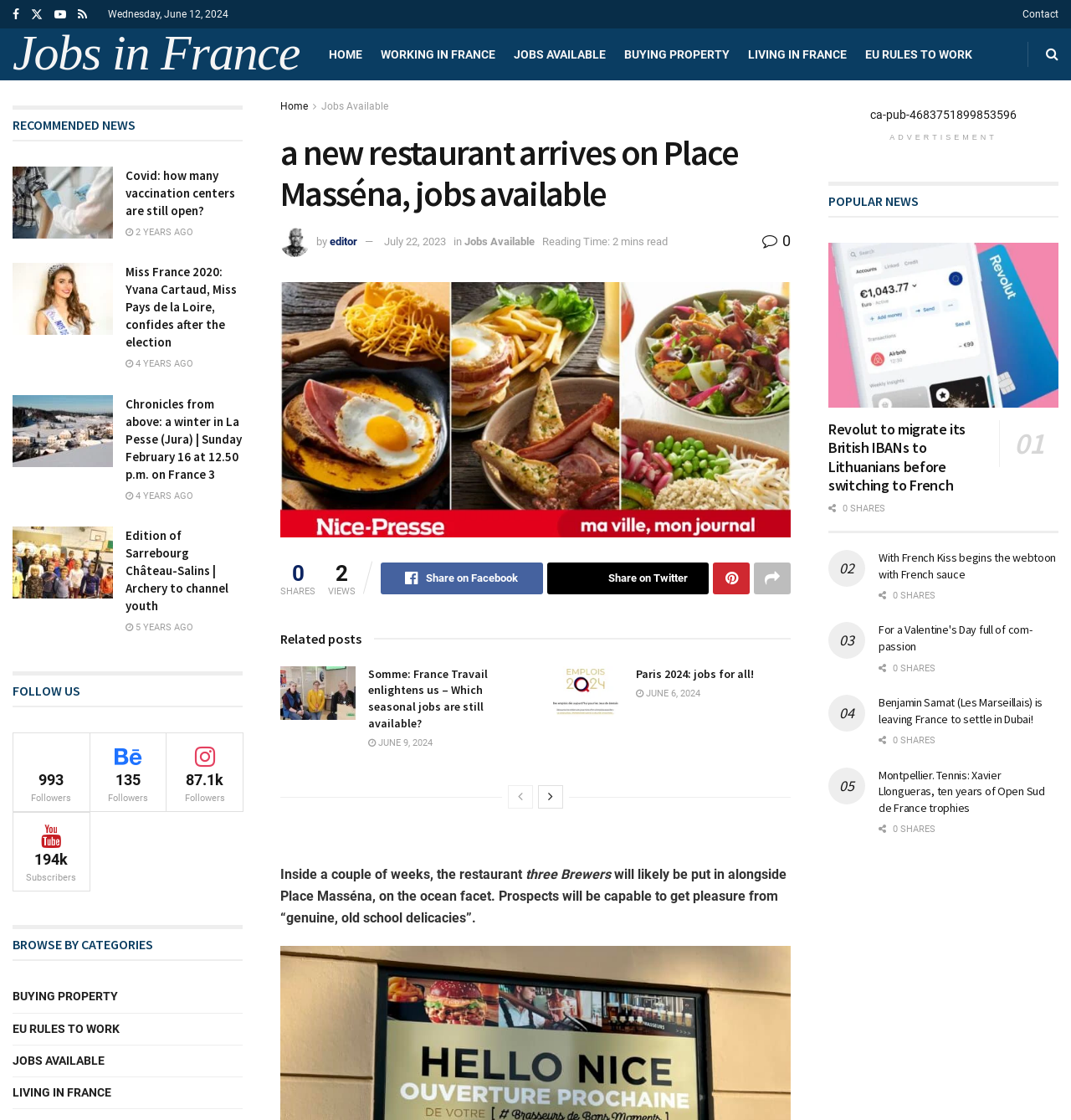Based on what you see in the screenshot, provide a thorough answer to this question: How many followers does the webpage have on a social media platform?

The webpage has a section that displays the number of followers on a social media platform, which is 993 Followers.